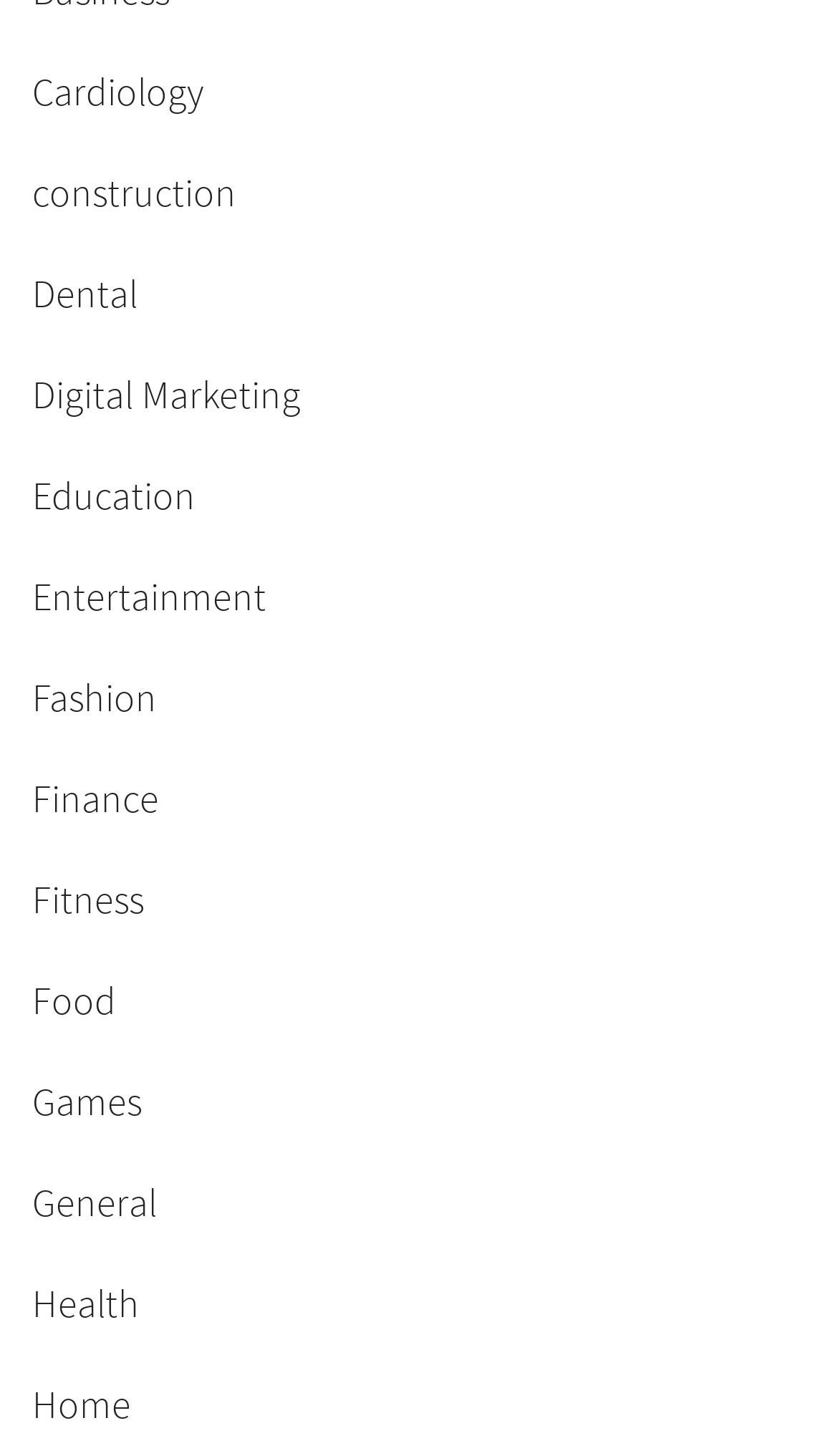Provide the bounding box coordinates of the HTML element this sentence describes: "Games".

[0.038, 0.739, 0.169, 0.773]